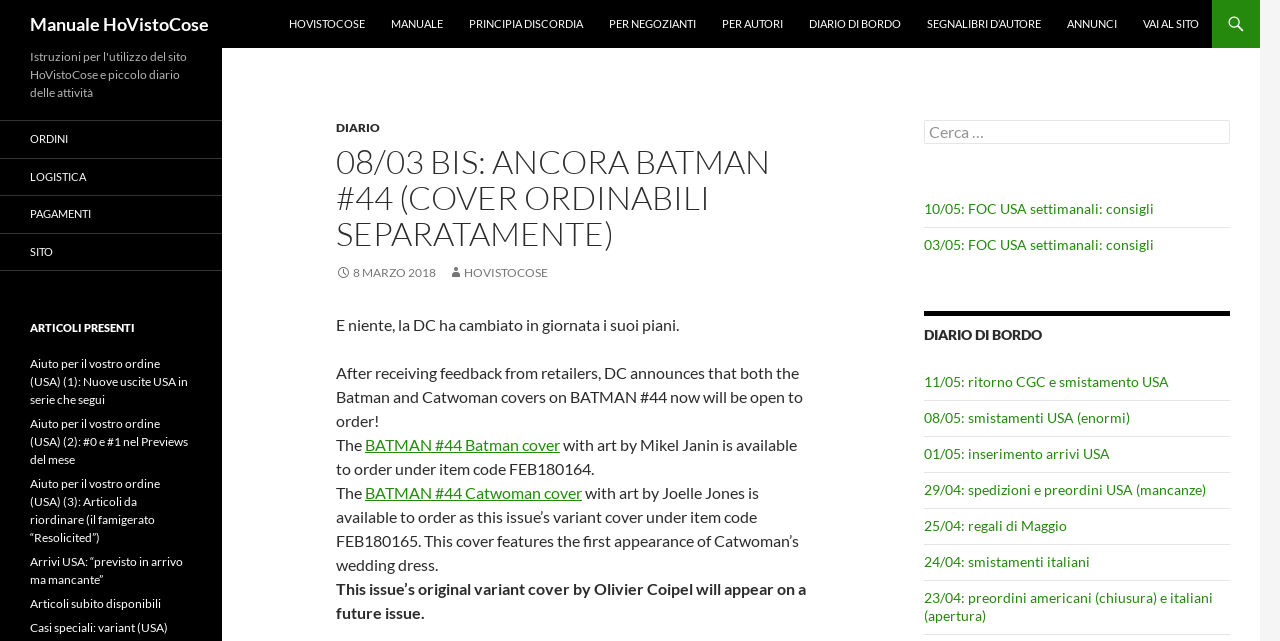What is the significance of the links under 'ARTICOLI PRESENTI'?
Based on the visual content, answer with a single word or a brief phrase.

Help with orders